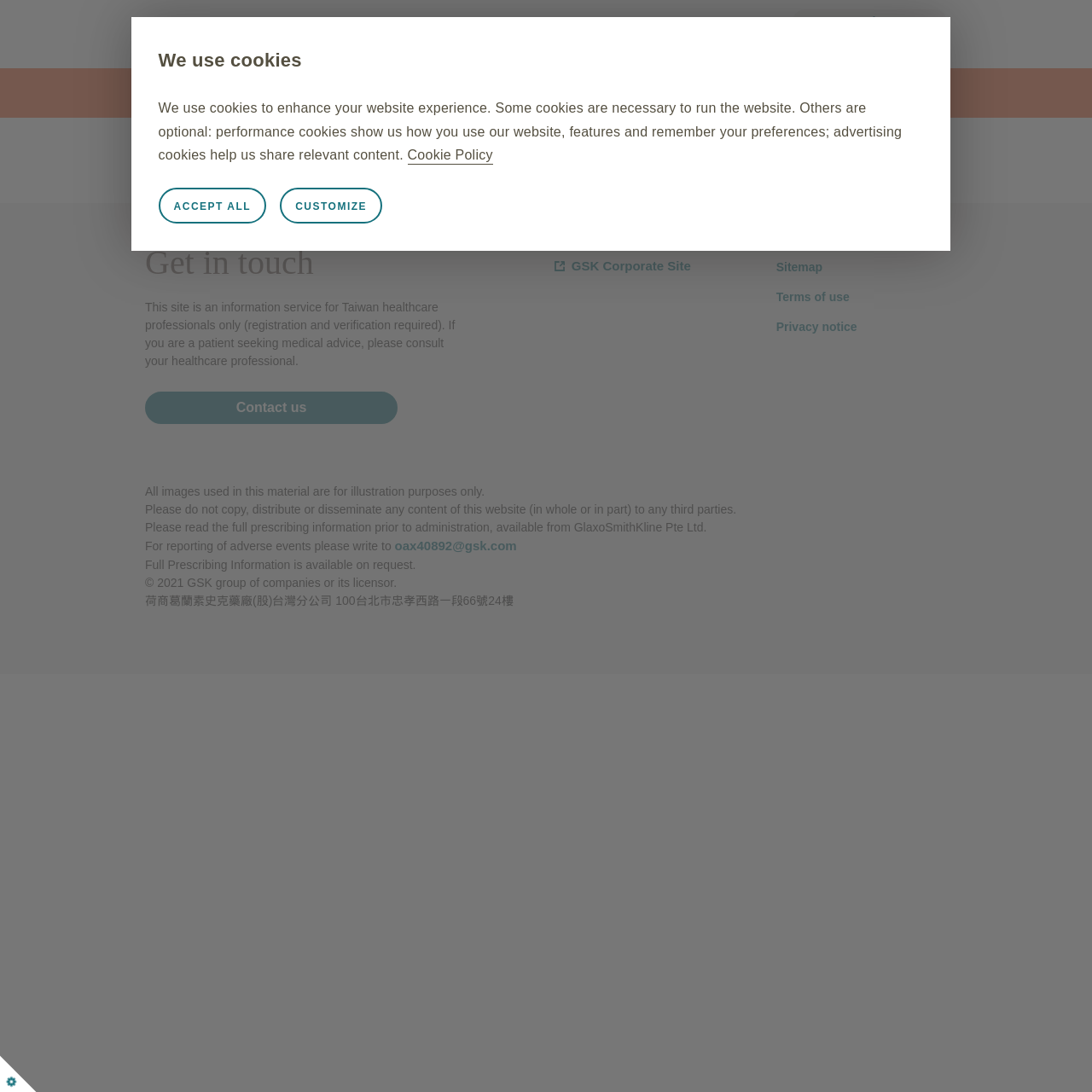What is the purpose of the website?
Refer to the image and provide a concise answer in one word or phrase.

Information service for Taiwan healthcare professionals